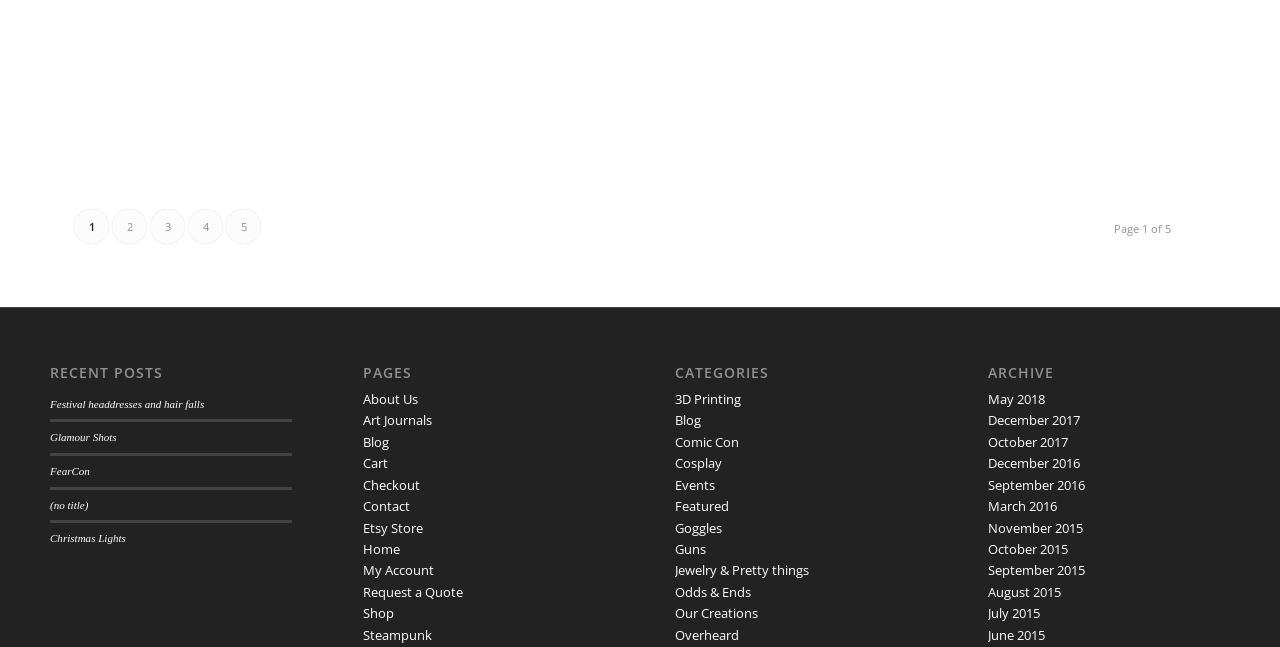Please locate the UI element described by "(no title)" and provide its bounding box coordinates.

[0.039, 0.771, 0.069, 0.789]